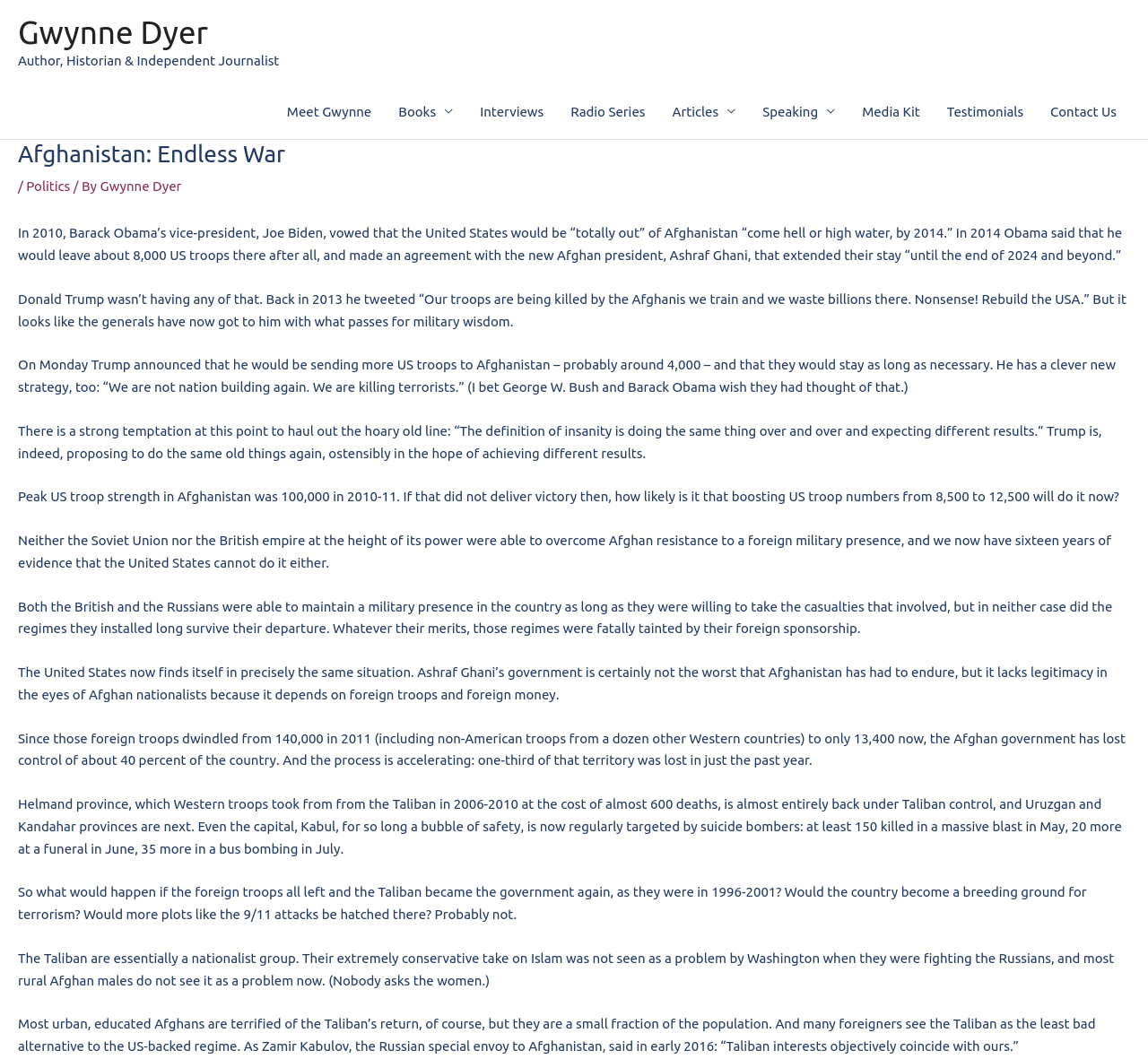Pinpoint the bounding box coordinates of the clickable area necessary to execute the following instruction: "Explore the radio series". The coordinates should be given as four float numbers between 0 and 1, namely [left, top, right, bottom].

[0.485, 0.08, 0.574, 0.131]